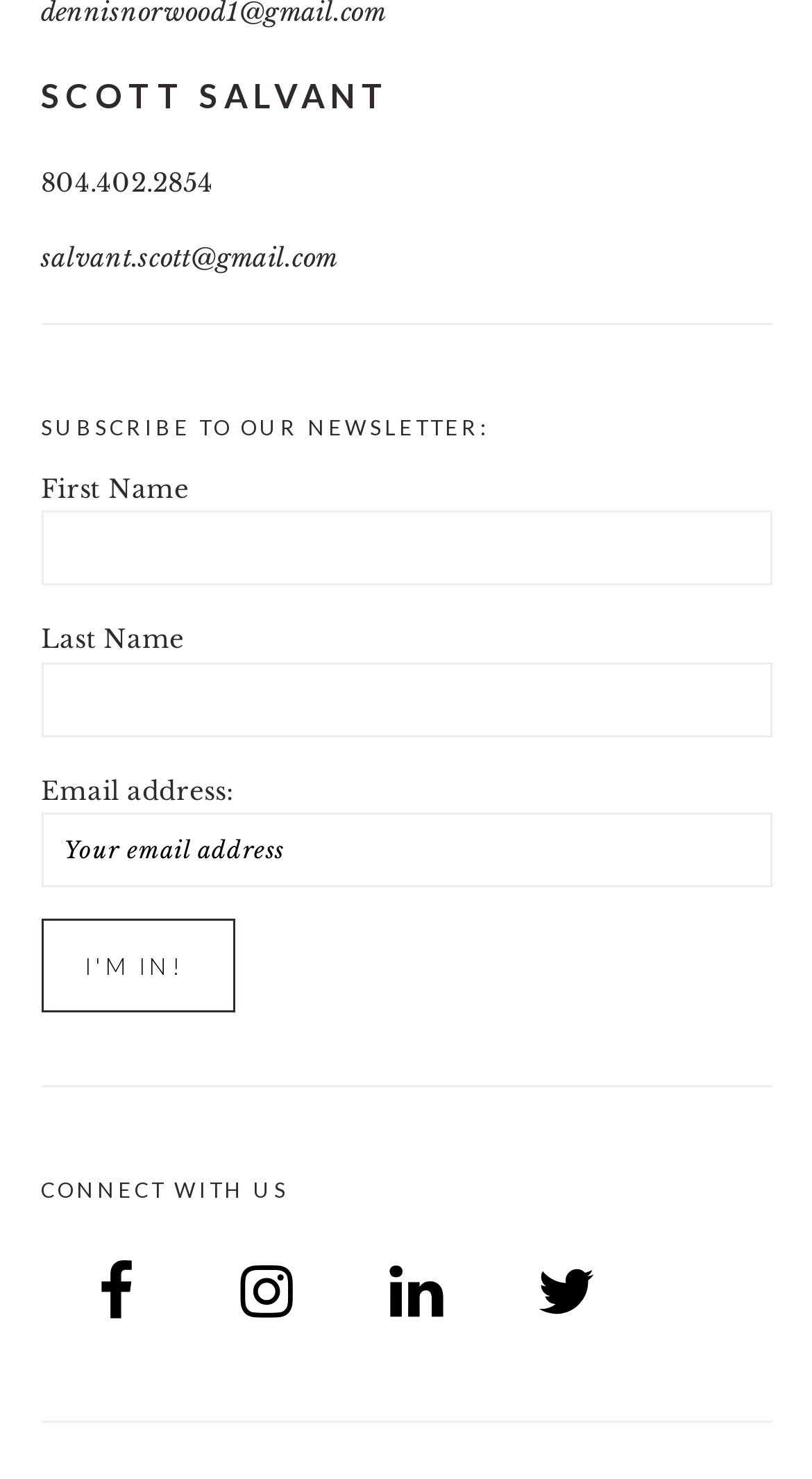Using the webpage screenshot, find the UI element described by value="I'm in!". Provide the bounding box coordinates in the format (top-left x, top-left y, bottom-right x, bottom-right y), ensuring all values are floating point numbers between 0 and 1.

[0.05, 0.622, 0.288, 0.685]